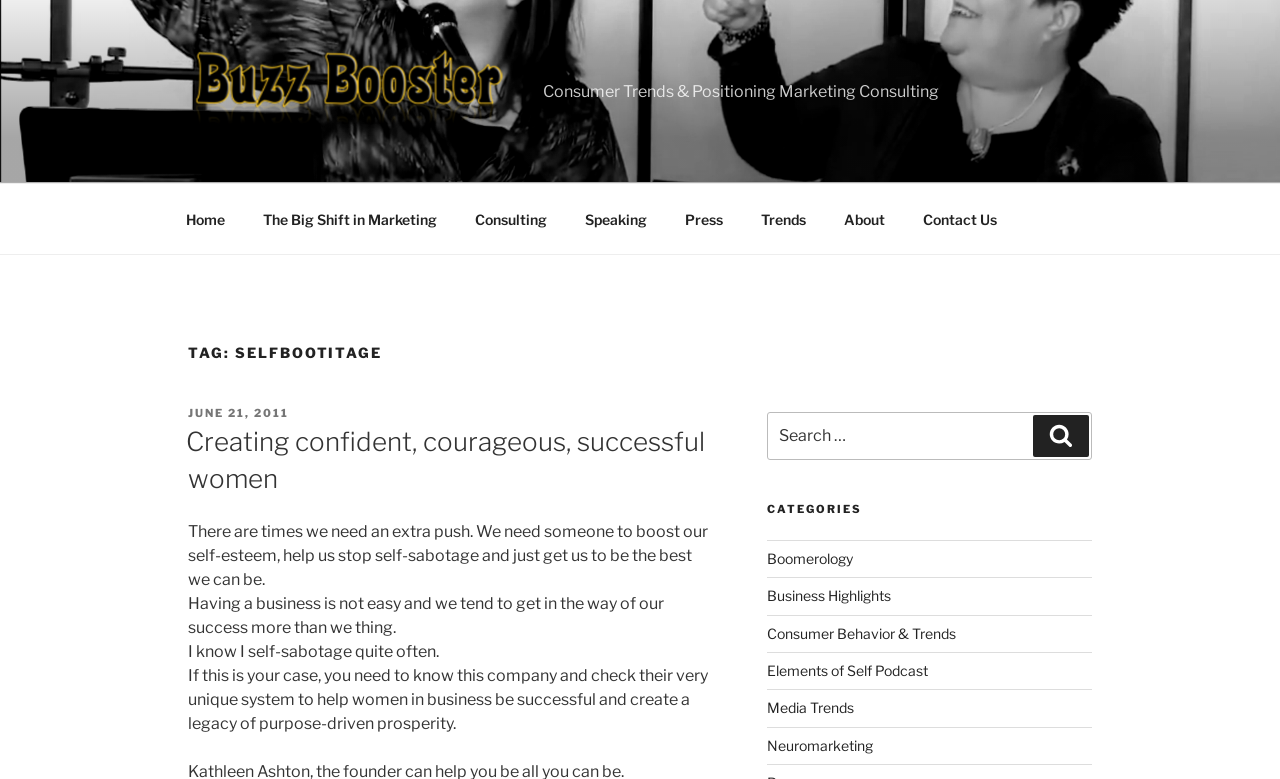Find the bounding box coordinates of the clickable element required to execute the following instruction: "Search for something". Provide the coordinates as four float numbers between 0 and 1, i.e., [left, top, right, bottom].

[0.599, 0.529, 0.853, 0.591]